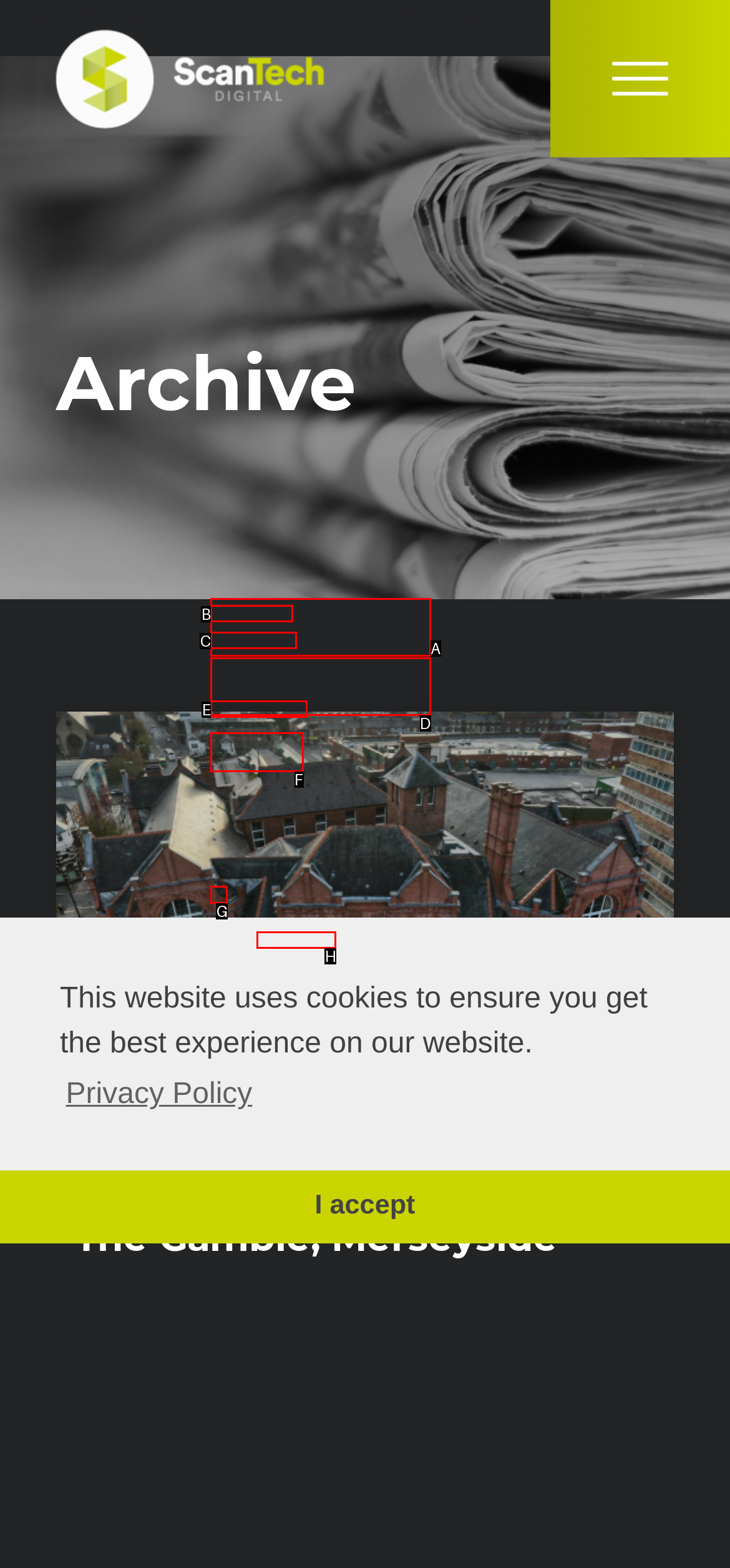Find the option that best fits the description: Privacy Policy. Answer with the letter of the option.

H